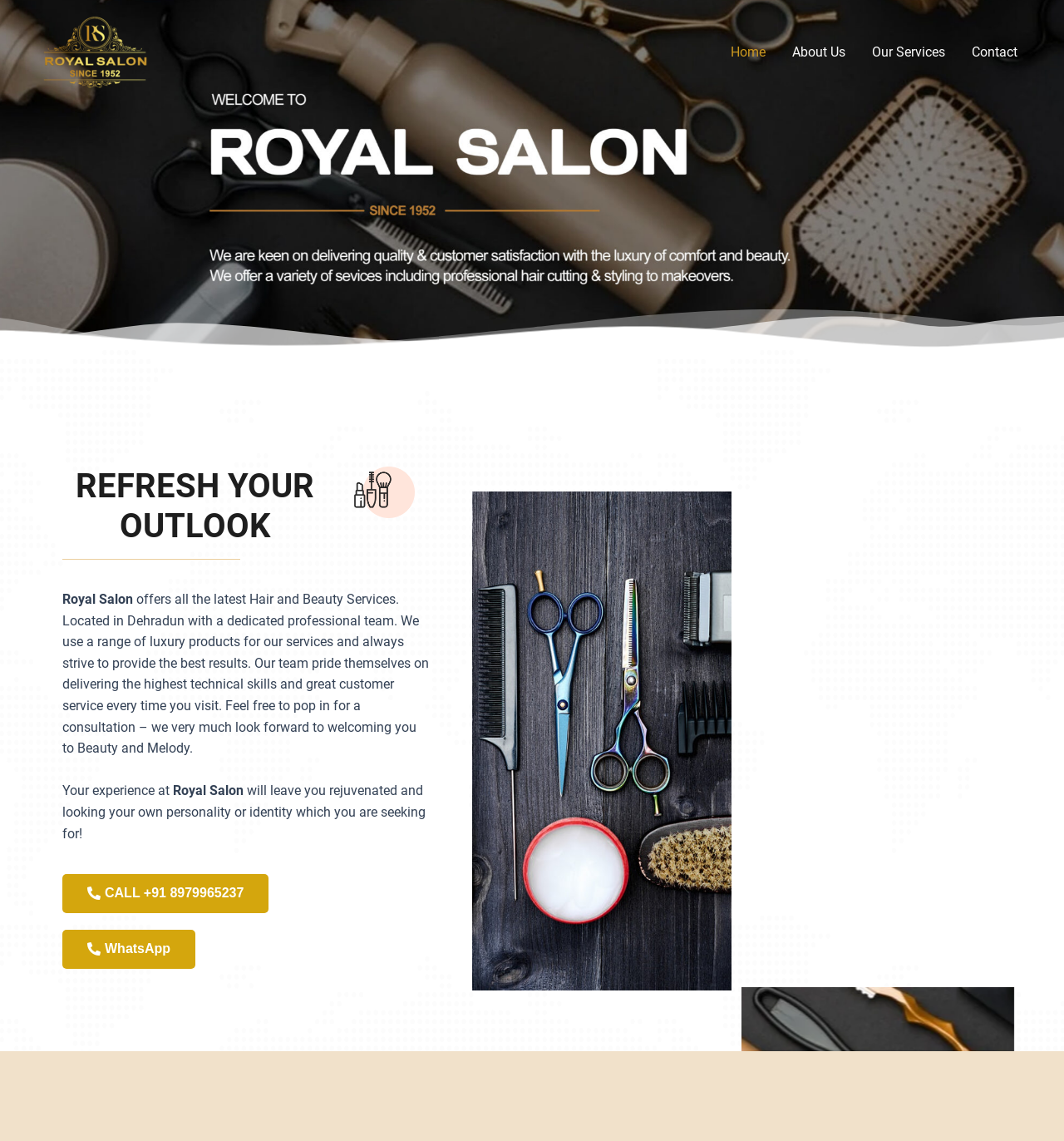Refer to the screenshot and answer the following question in detail:
How can you contact the salon apart from calling?

Apart from calling, you can contact the salon through WhatsApp, as mentioned in the link element 'WhatsApp' located at [0.059, 0.815, 0.184, 0.849] which is a part of the main content section of the webpage.